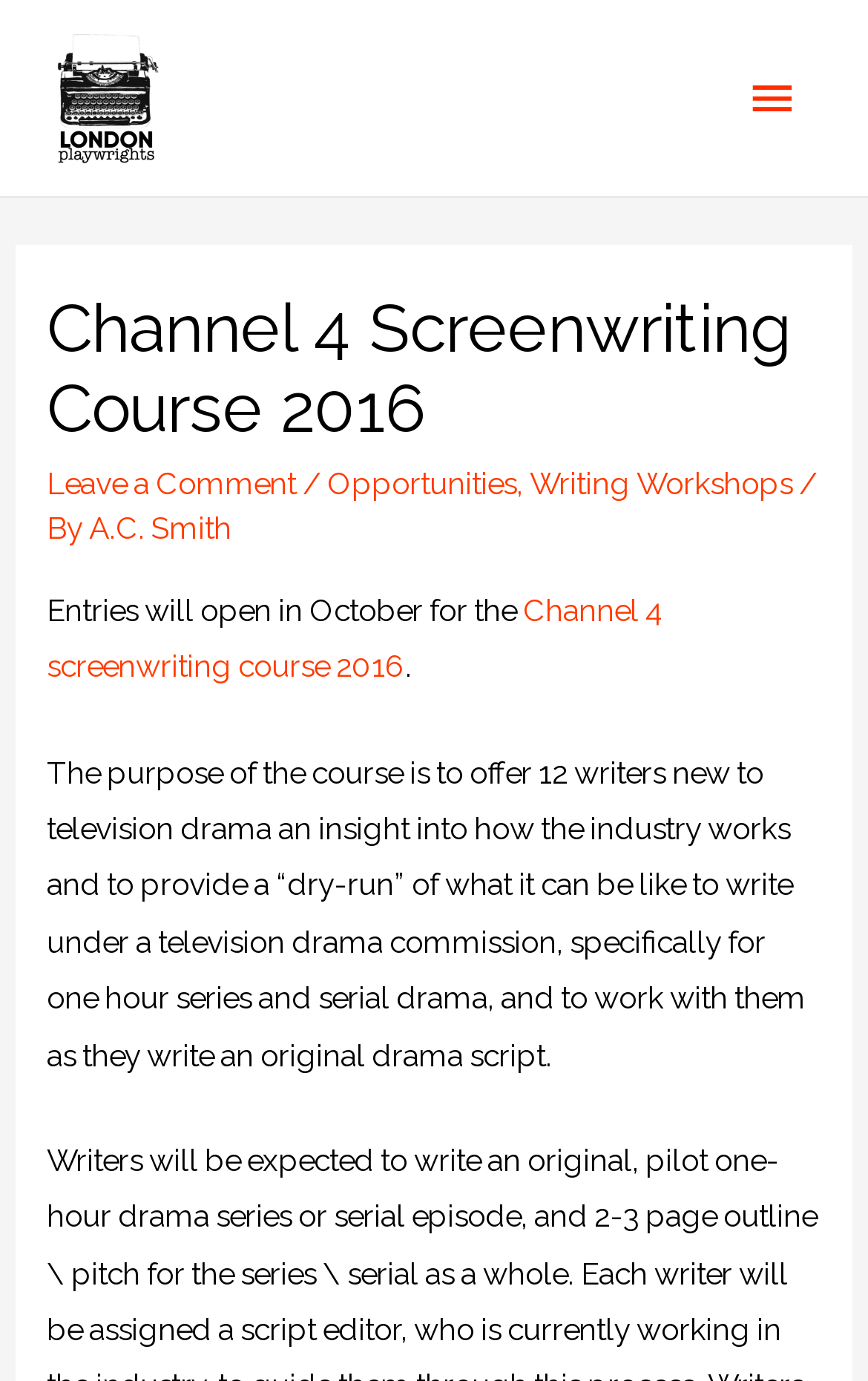Look at the image and give a detailed response to the following question: When will the entries for the course open?

The question is asking for when the entries for the course will open. By reading the static text on the page, we can see that the entries will open in October.